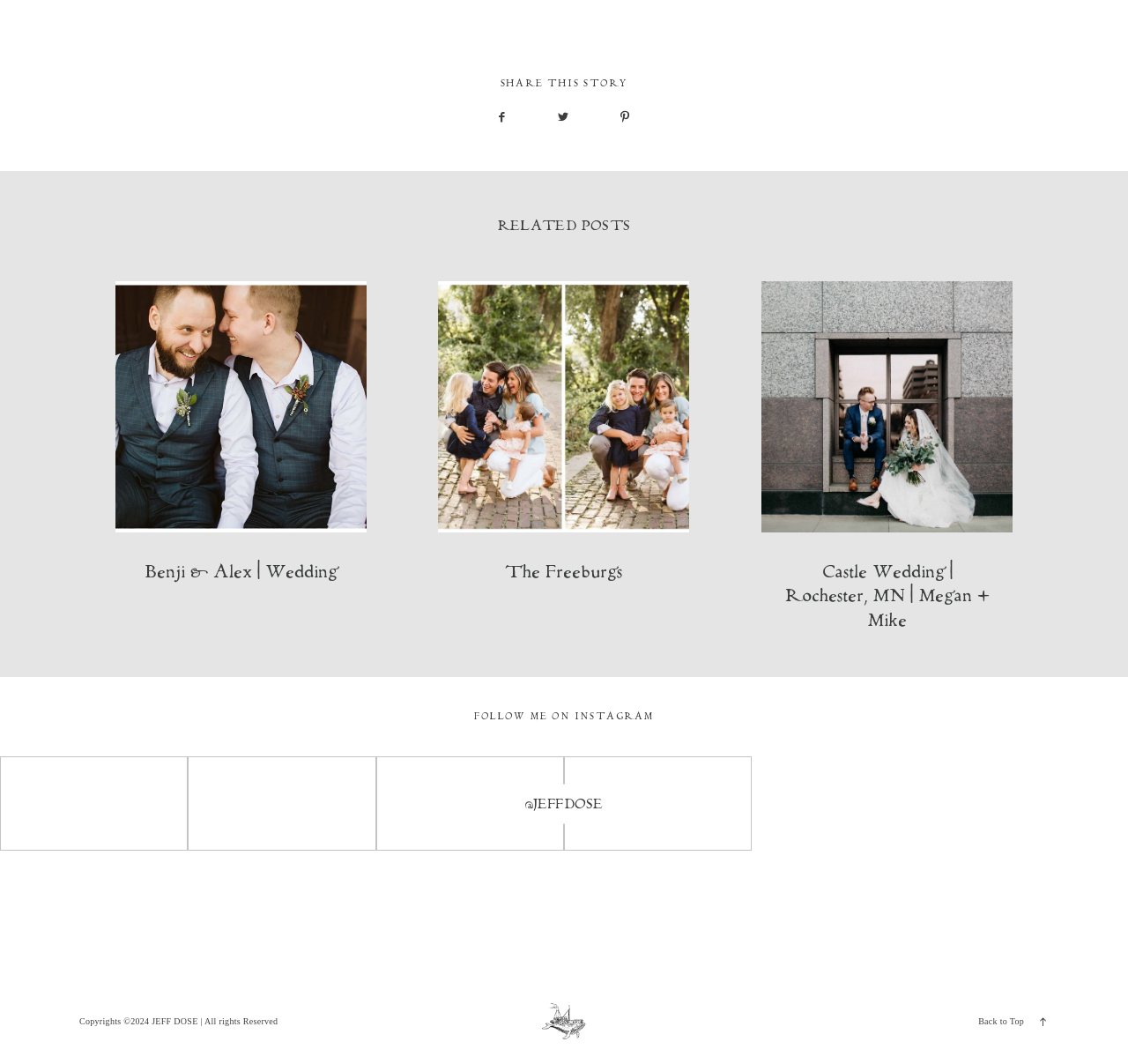What is the purpose of the 'Back to Top' button?
Based on the image, answer the question with a single word or brief phrase.

To scroll to the top of the page